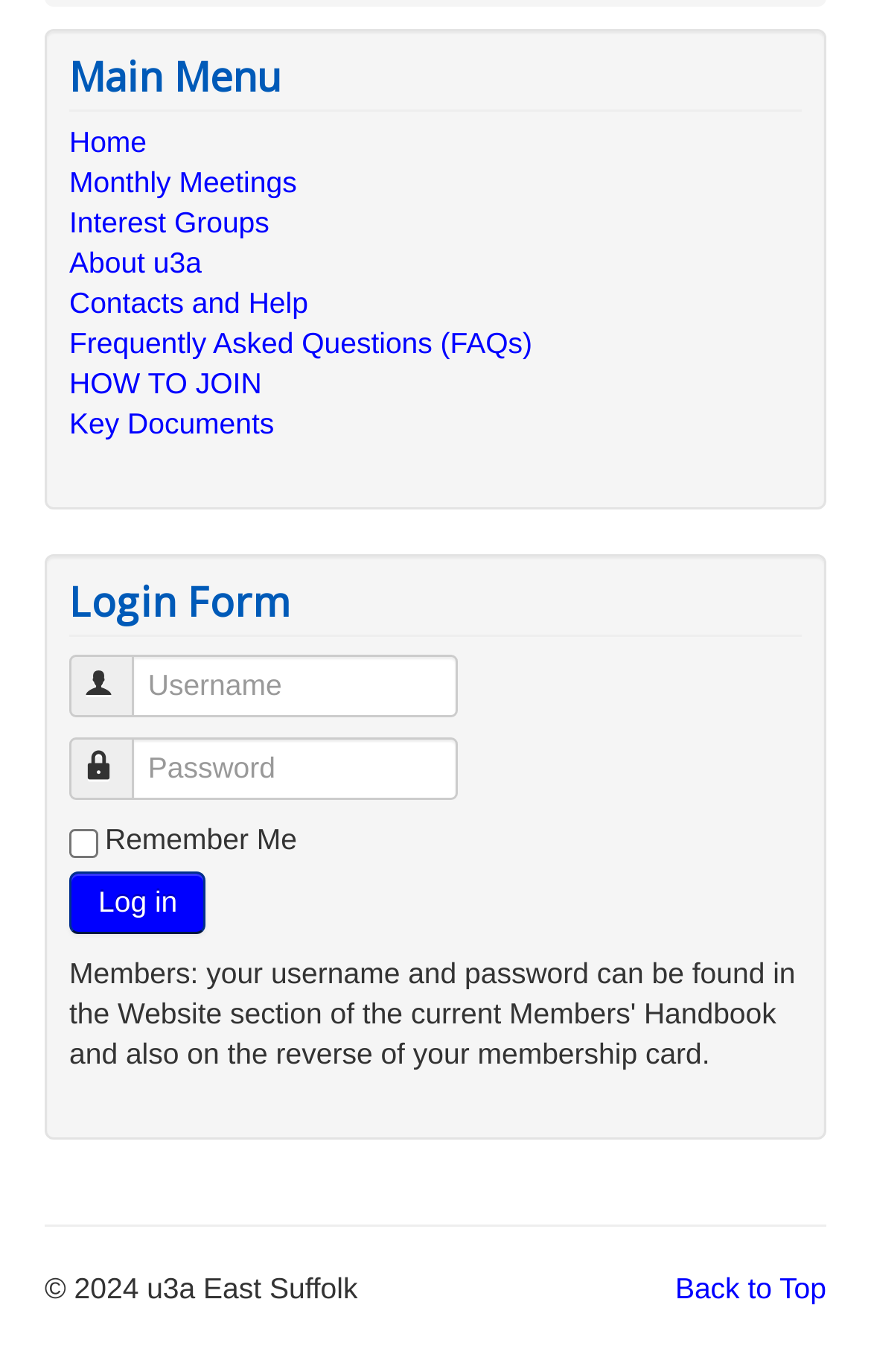Provide the bounding box coordinates of the HTML element this sentence describes: "parent_node: Password name="password" placeholder="Password"". The bounding box coordinates consist of four float numbers between 0 and 1, i.e., [left, top, right, bottom].

[0.152, 0.535, 0.526, 0.581]